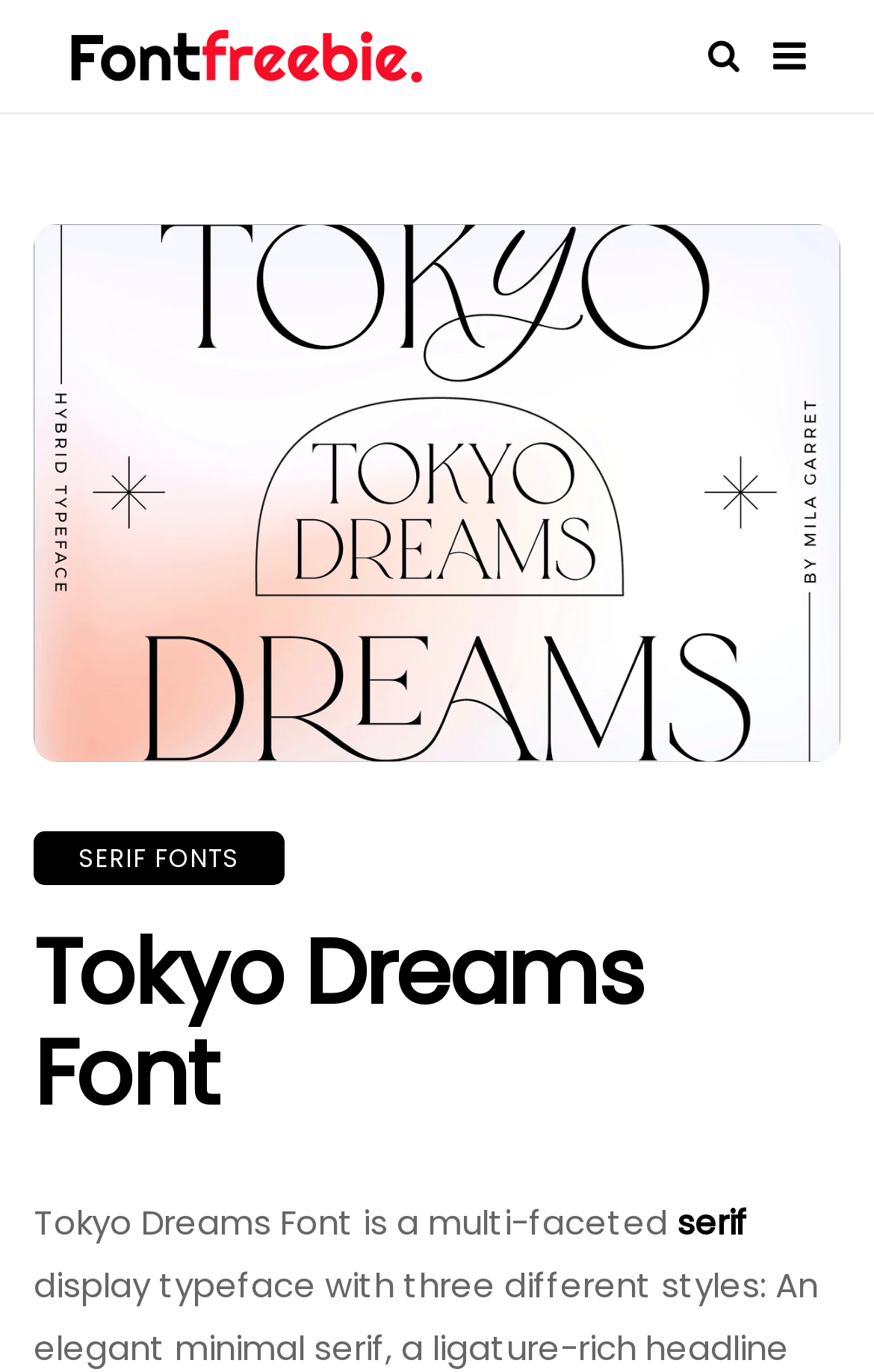Using details from the image, please answer the following question comprehensively:
What is the purpose of the webpage?

The webpage is likely intended for users to download the Tokyo Dreams Font, as it is part of the Fontfreebie website, which suggests that the website provides free fonts for download.